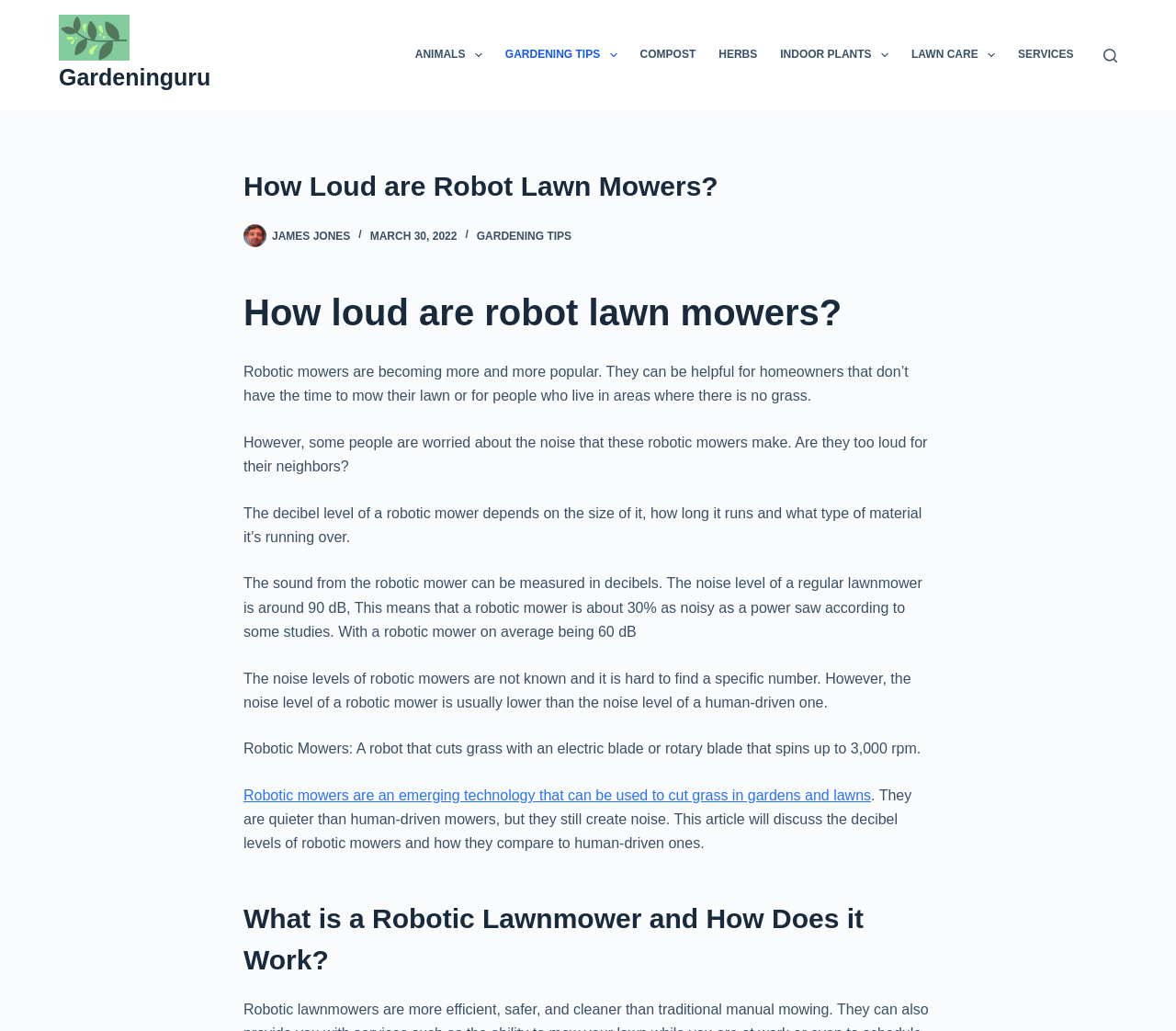How do robotic mowers compare to human-driven mowers in terms of noise?
Can you offer a detailed and complete answer to this question?

The comparison between robotic mowers and human-driven mowers in terms of noise can be found in the static text 'They are quieter than human-driven mowers...' which indicates that robotic mowers are quieter than human-driven mowers.